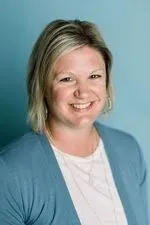Respond to the question below with a single word or phrase:
What is the primary focus of the nursing home?

High-quality medical care